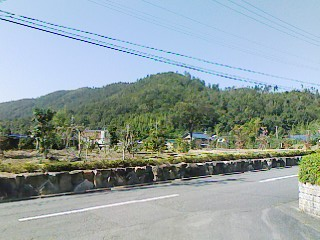What is stretching across the sky?
Refer to the screenshot and respond with a concise word or phrase.

power lines